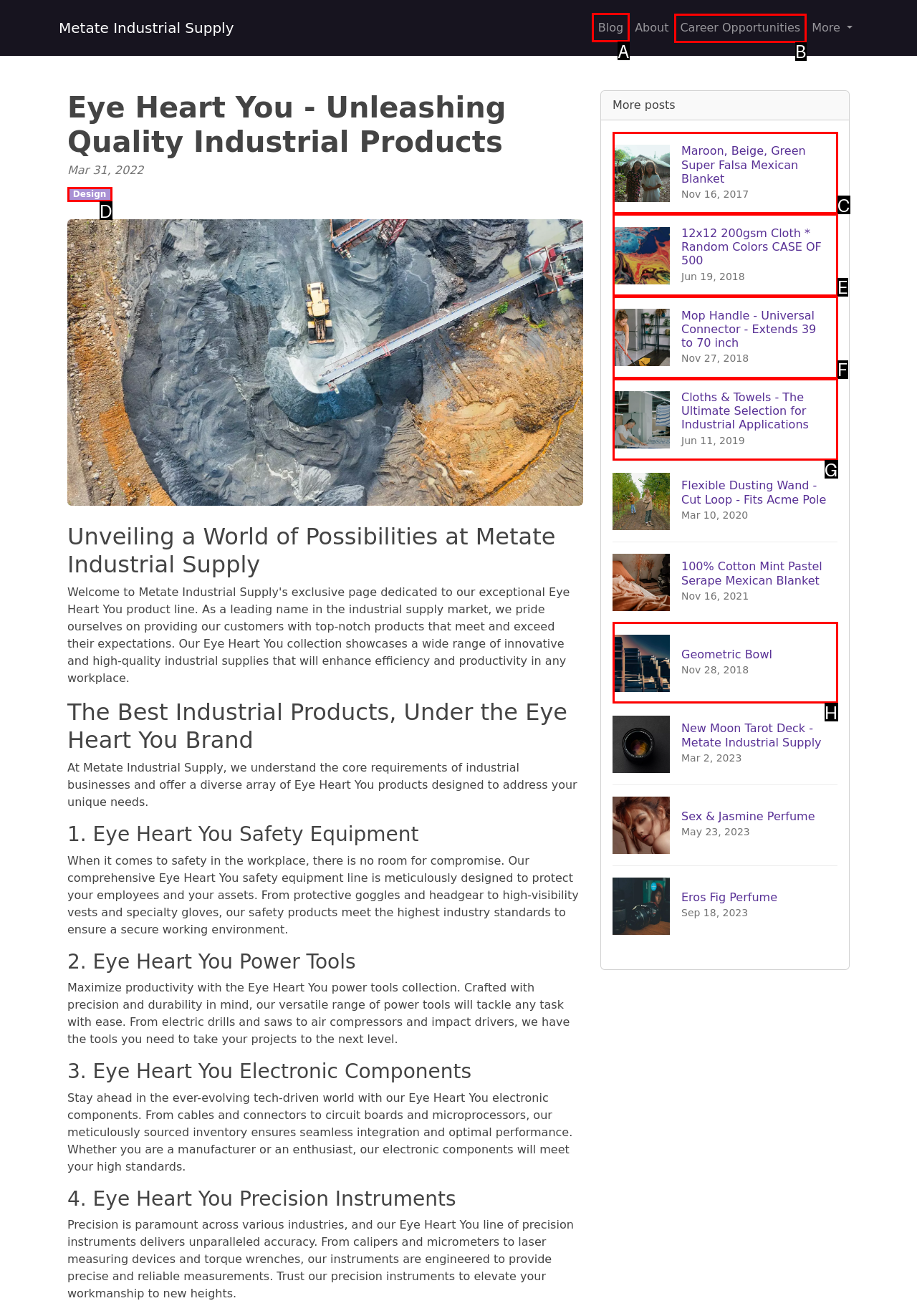Identify the letter of the UI element I need to click to carry out the following instruction: Log in to your account

None